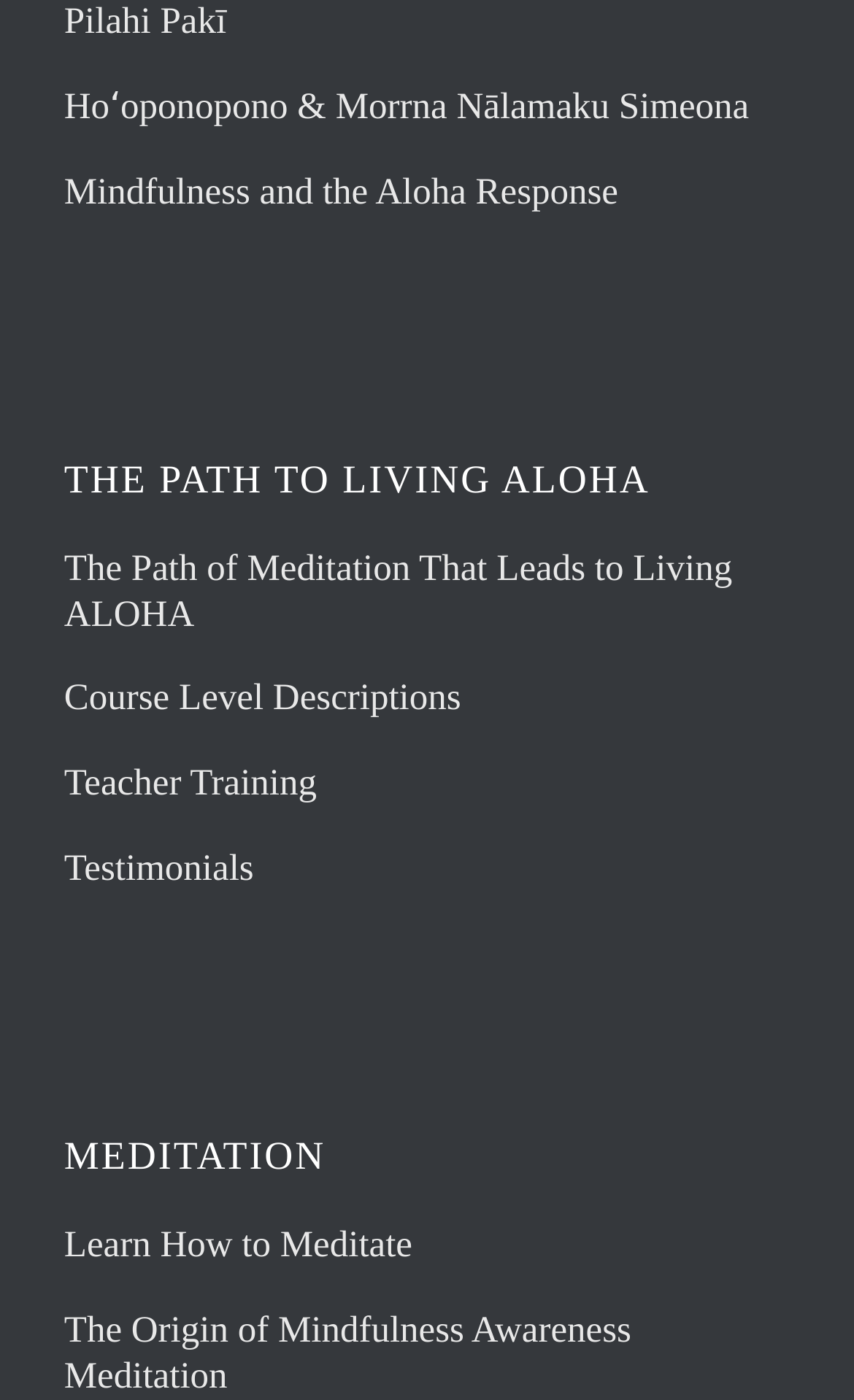Please give a one-word or short phrase response to the following question: 
What is the tone of the webpage?

Spiritual and calming